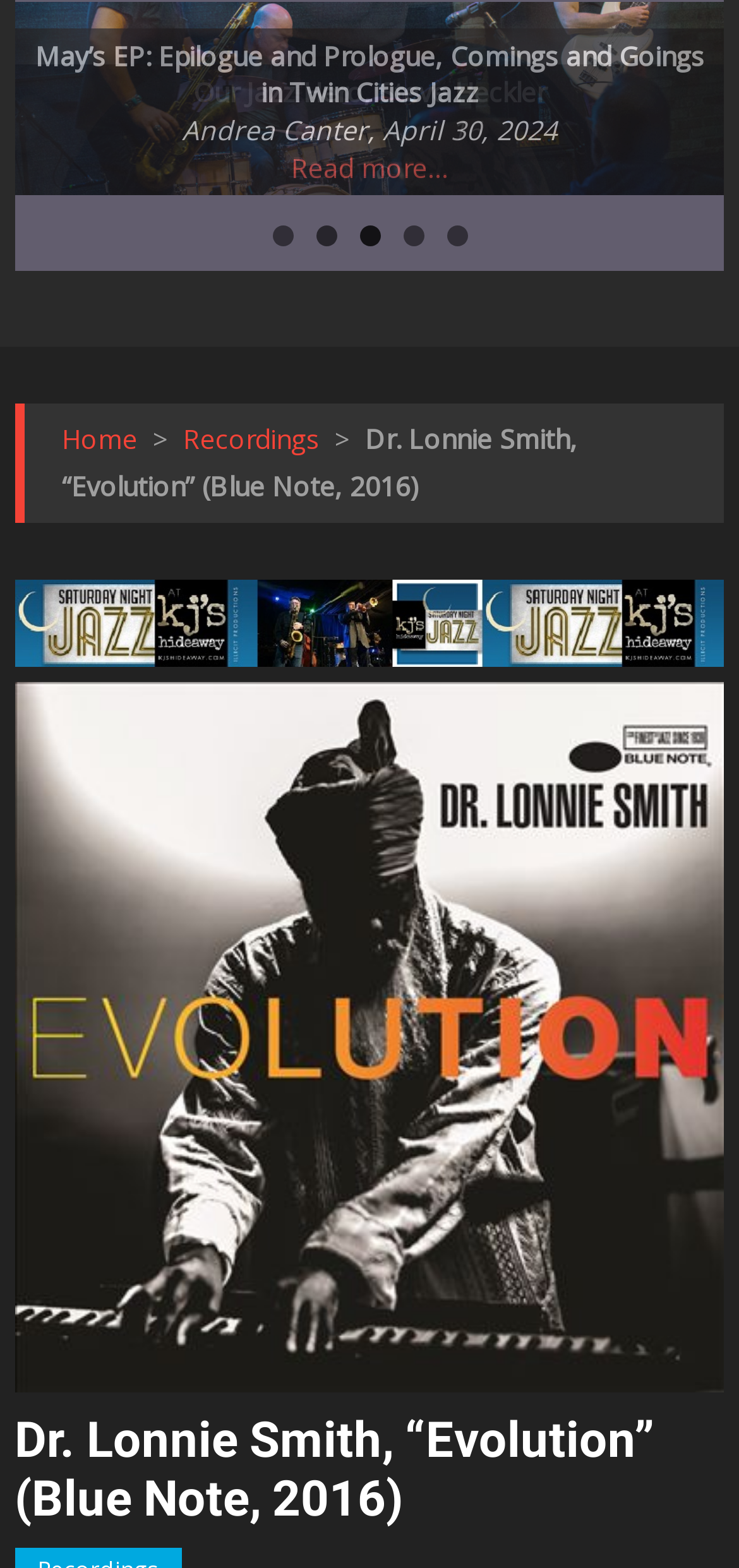Provide the bounding box coordinates in the format (top-left x, top-left y, bottom-right x, bottom-right y). All values are floating point numbers between 0 and 1. Determine the bounding box coordinate of the UI element described as: Read more…

[0.394, 0.095, 0.606, 0.118]